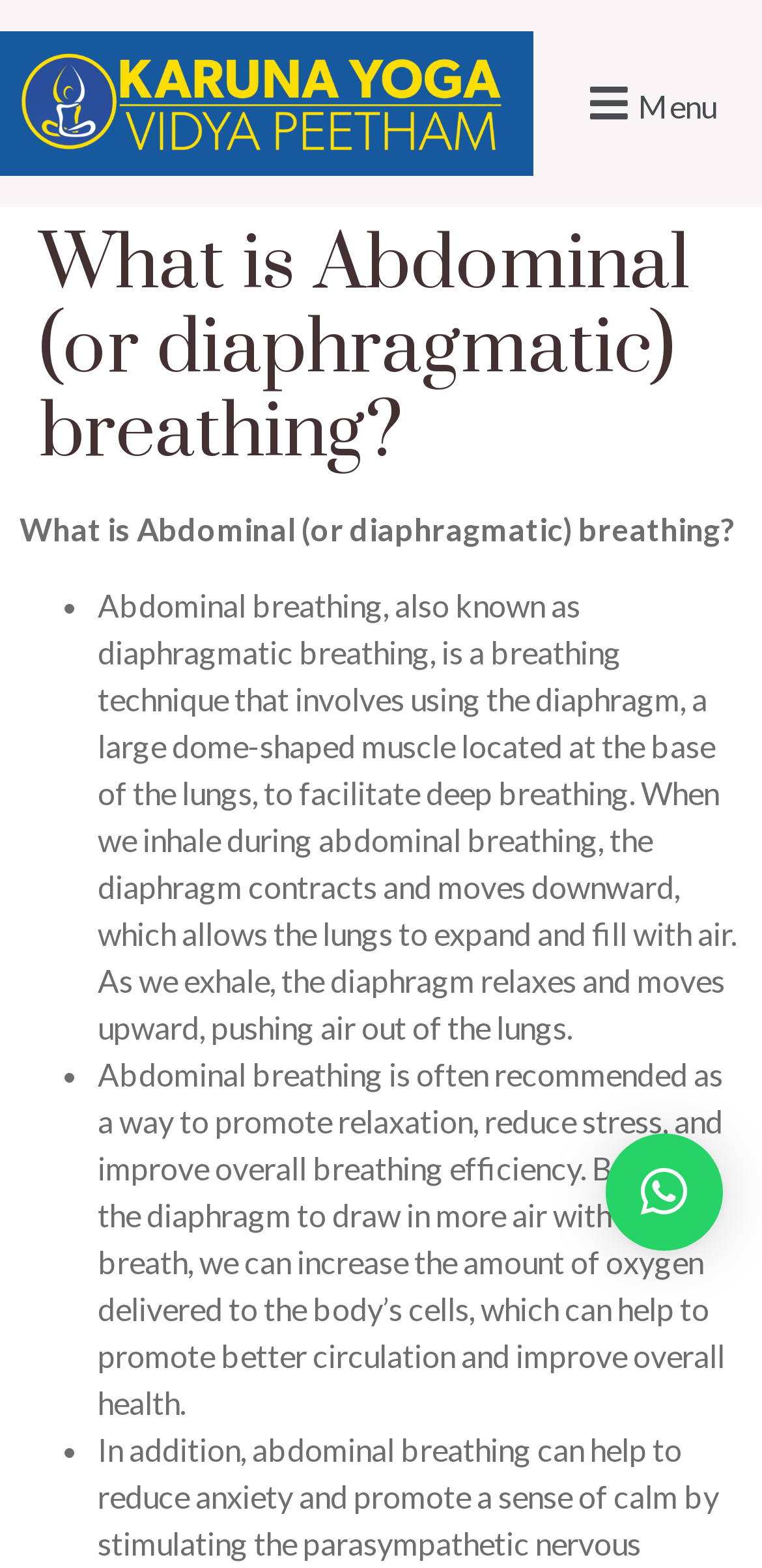Please locate the UI element described by "180 6230 2654" and provide its bounding box coordinates.

None